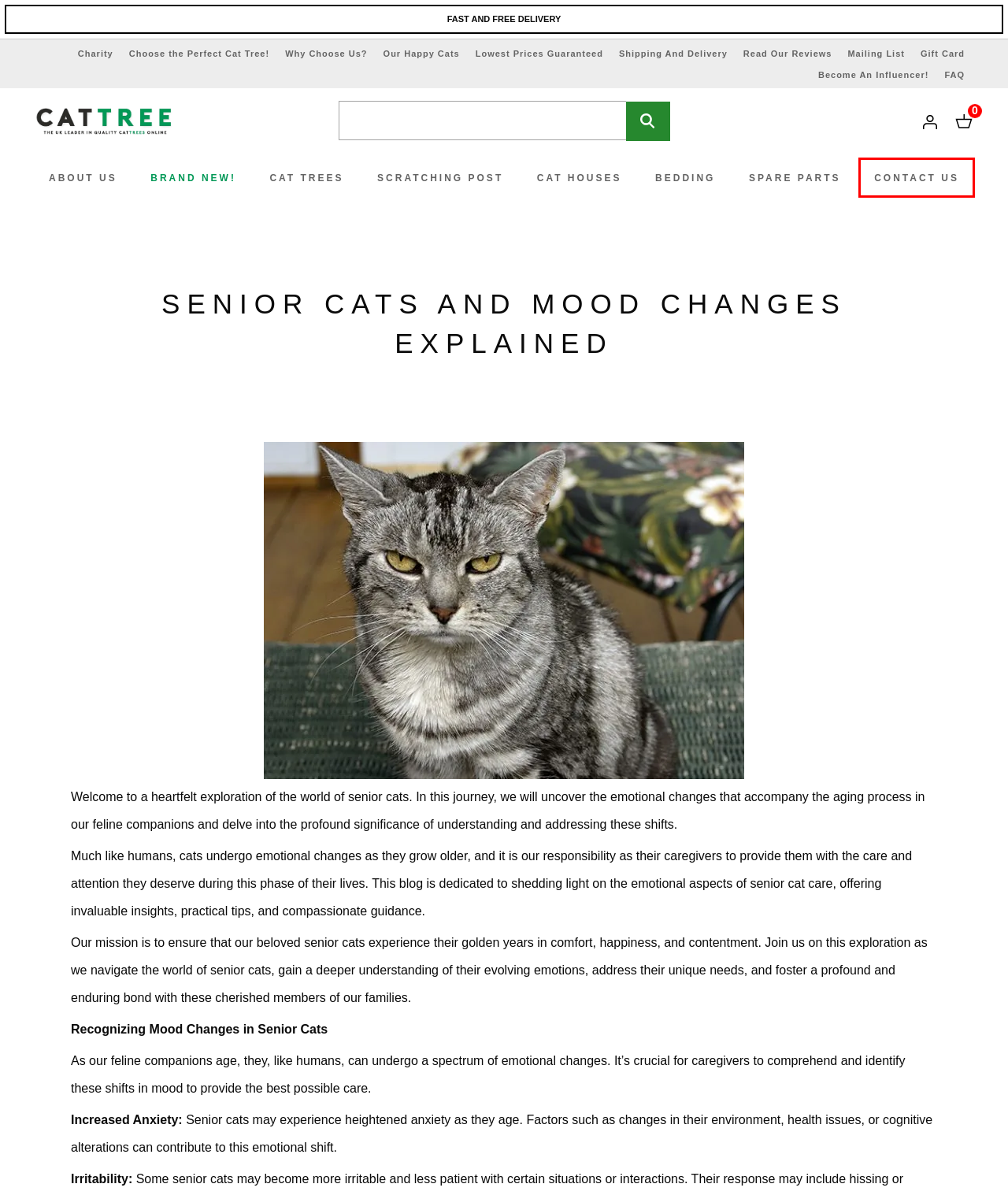You are looking at a webpage screenshot with a red bounding box around an element. Pick the description that best matches the new webpage after interacting with the element in the red bounding box. The possible descriptions are:
A. Brown - Cat Tree UK
B. Medium Price Cat Scratching Post - Cat Tree UK
C. Choose the Perfect Cat Tree! - Cat Tree UK
D. Why Choose Us? - Cat Tree UK
E. Contact Us - Cat Tree UK
F. Luxury Cat Trees | The UK's leading online retailer of Cat Trees
G. Basket - Cat Tree UK
H. Ceiling Bridges | The UK's leading retailer of cat trees and scratching posts

E